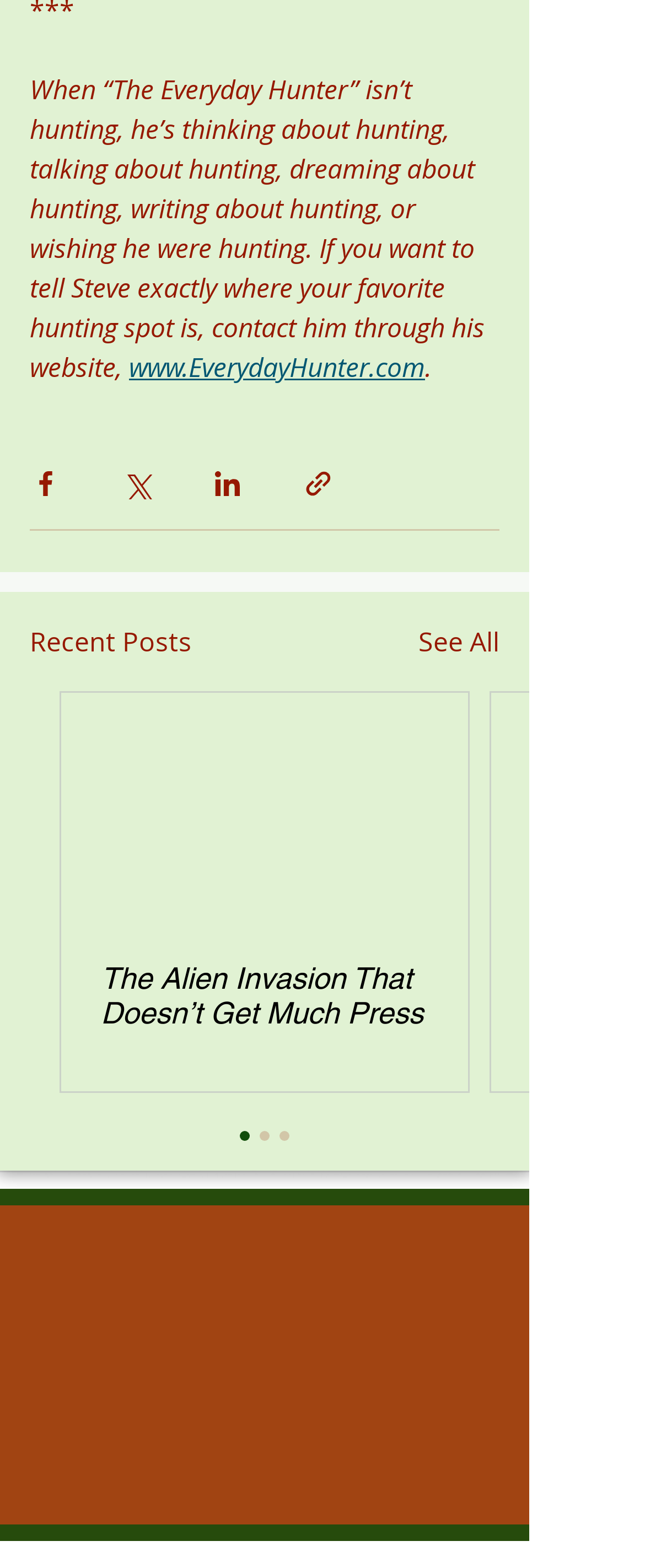Please give a one-word or short phrase response to the following question: 
What is the title of the section below the sharing buttons?

Recent Posts